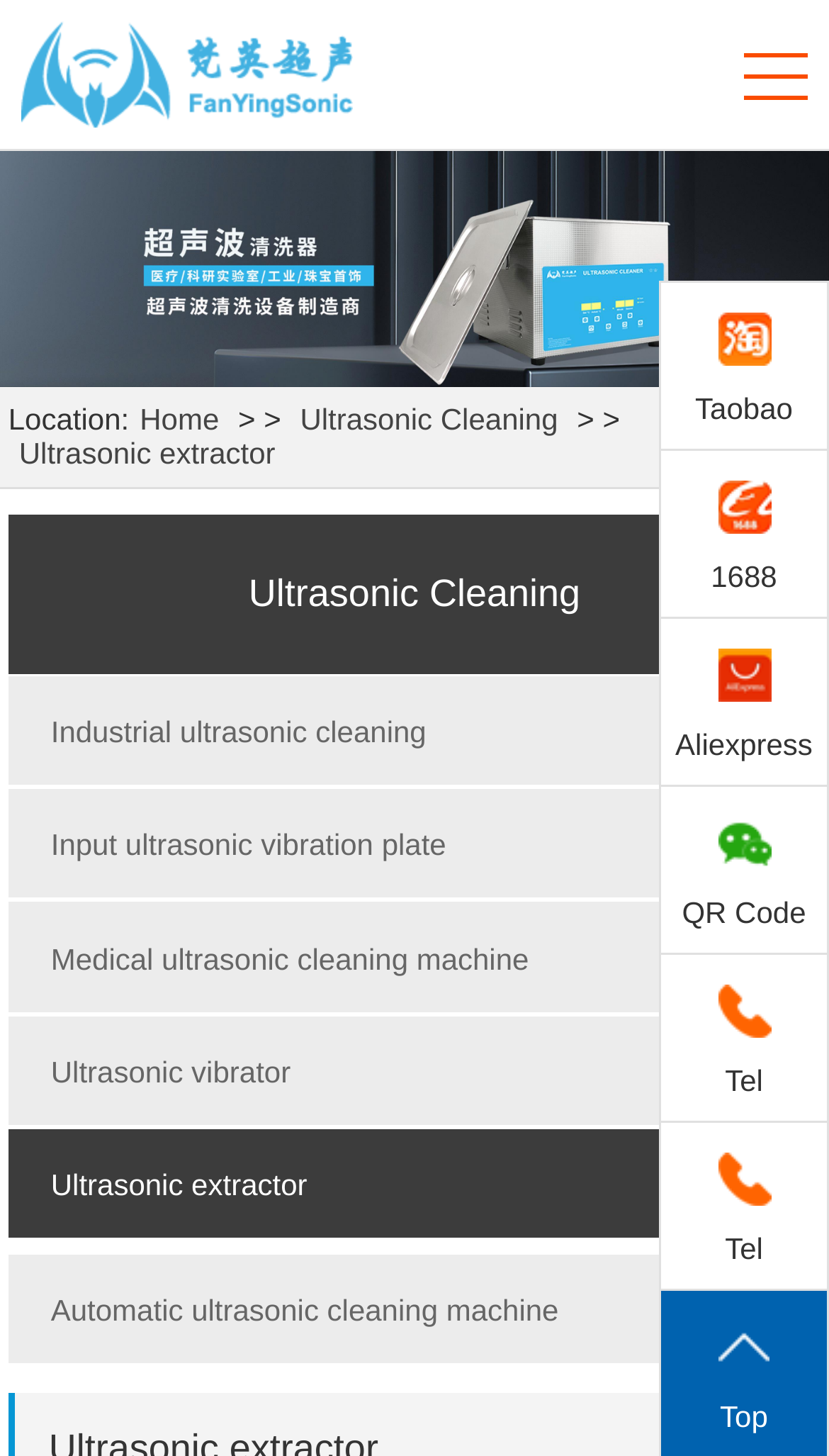Locate the bounding box of the UI element described by: "Home" in the given webpage screenshot.

[0.169, 0.277, 0.264, 0.3]